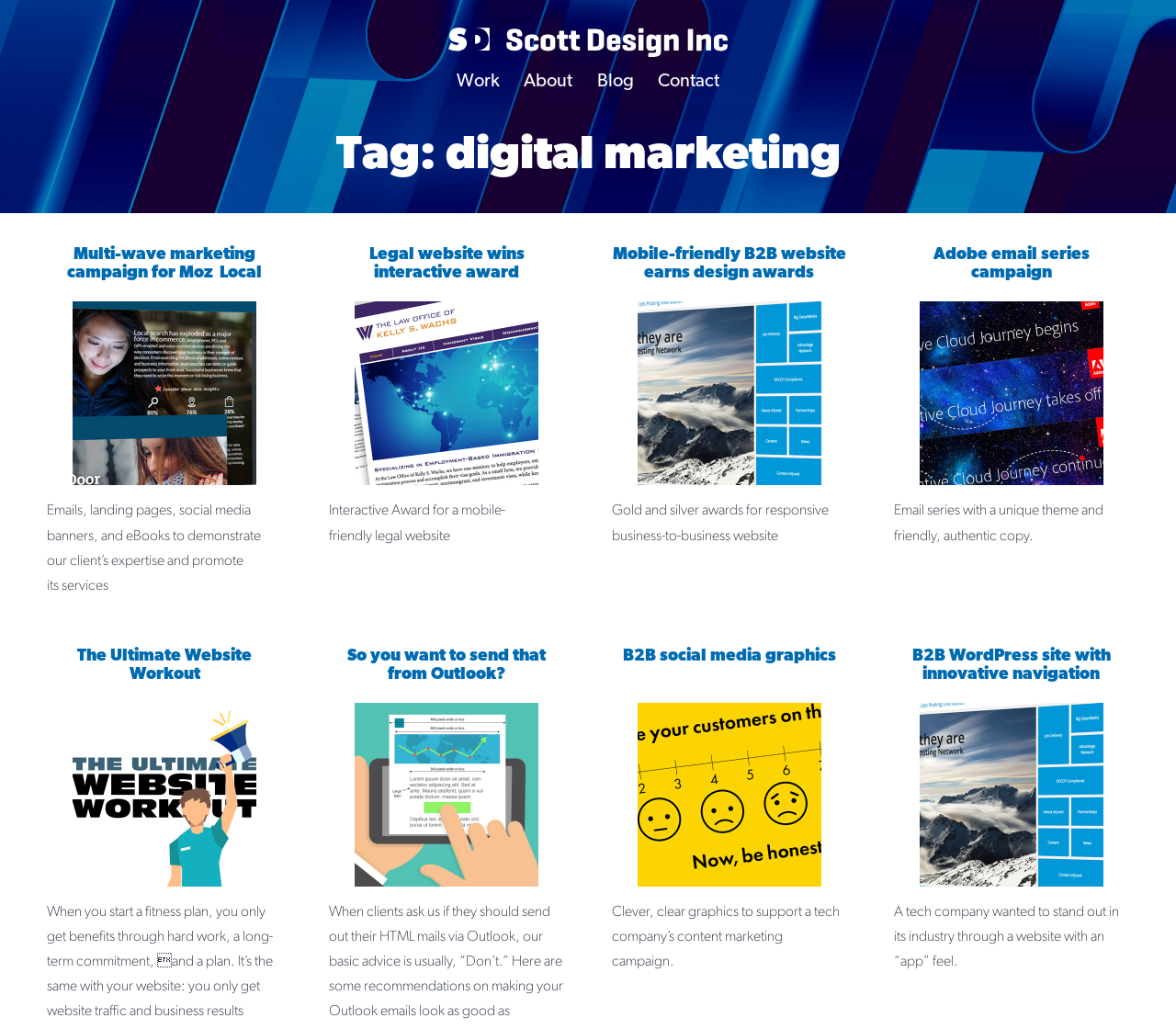Convey a detailed summary of the webpage, mentioning all key elements.

The webpage is about digital marketing, specifically showcasing various projects and campaigns by Scott Design Inc. At the top, there is a logo and a navigation menu with links to "Work", "About", "Blog", and "Contact". Below the navigation menu, there is a heading that reads "Tag: digital marketing".

The main content of the webpage is divided into four sections, each containing multiple articles. The articles are arranged in a grid-like structure, with two columns and multiple rows. Each article has a heading, a figure or image, and a brief description.

The first section has four articles, each describing a different digital marketing project. The projects include a multi-wave marketing campaign for Moz Local, a legal website that won an interactive award, a mobile-friendly B2B website that earned design awards, and an Adobe email series campaign.

The second section has four more articles, each describing another digital marketing project. The projects include a website workout, a guide on sending emails from Outlook, B2B social media graphics, and a B2B WordPress site with innovative navigation.

Throughout the webpage, there are multiple links to each project, allowing users to learn more about each campaign. The webpage is well-organized, with clear headings and concise descriptions, making it easy to navigate and understand the different digital marketing projects showcased.